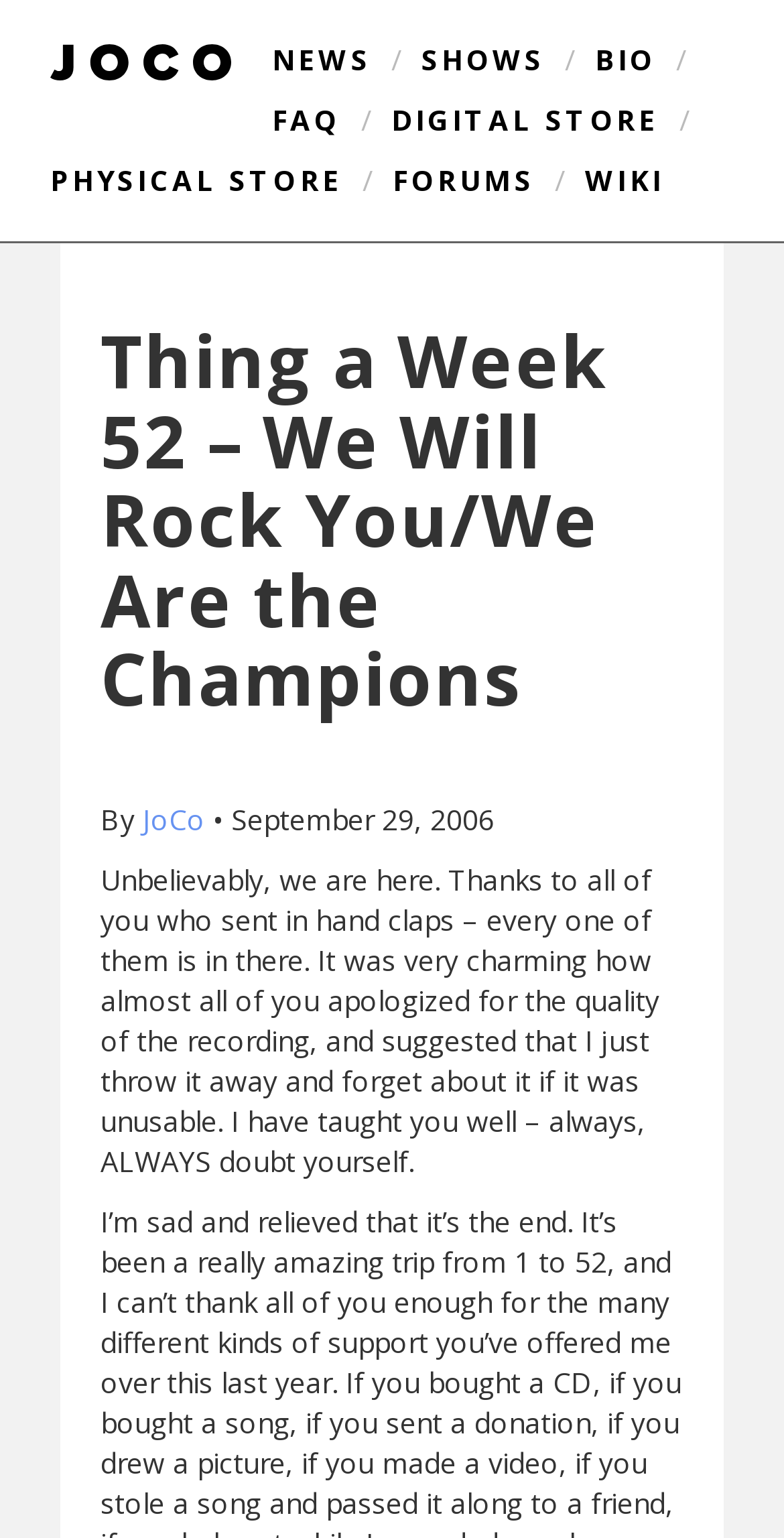Locate the bounding box coordinates of the clickable area needed to fulfill the instruction: "Read the WIKI".

[0.746, 0.105, 0.847, 0.129]